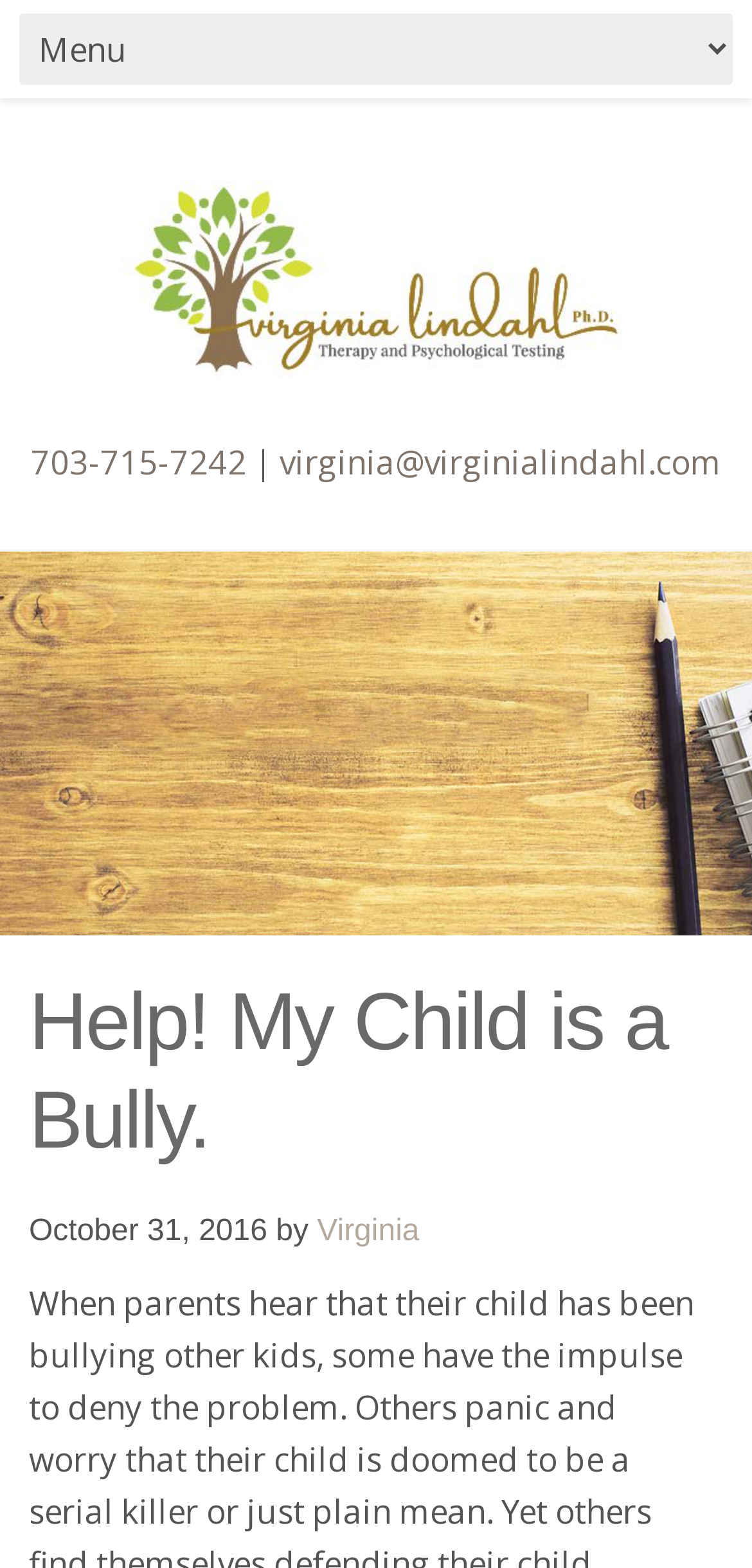Generate the main heading text from the webpage.

Help! My Child is a Bully.